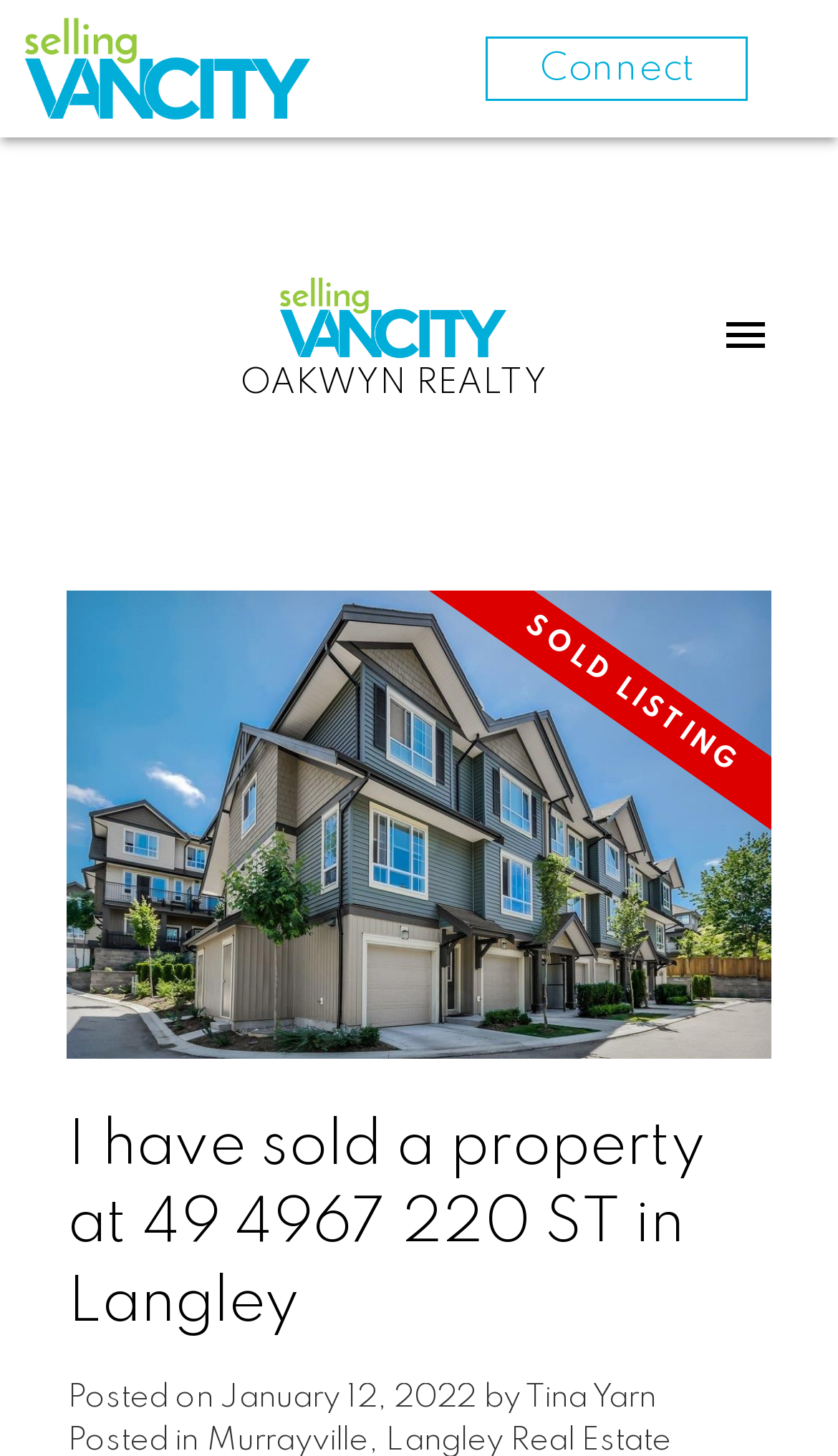Use a single word or phrase to respond to the question:
When was the property sold?

January 12, 2022